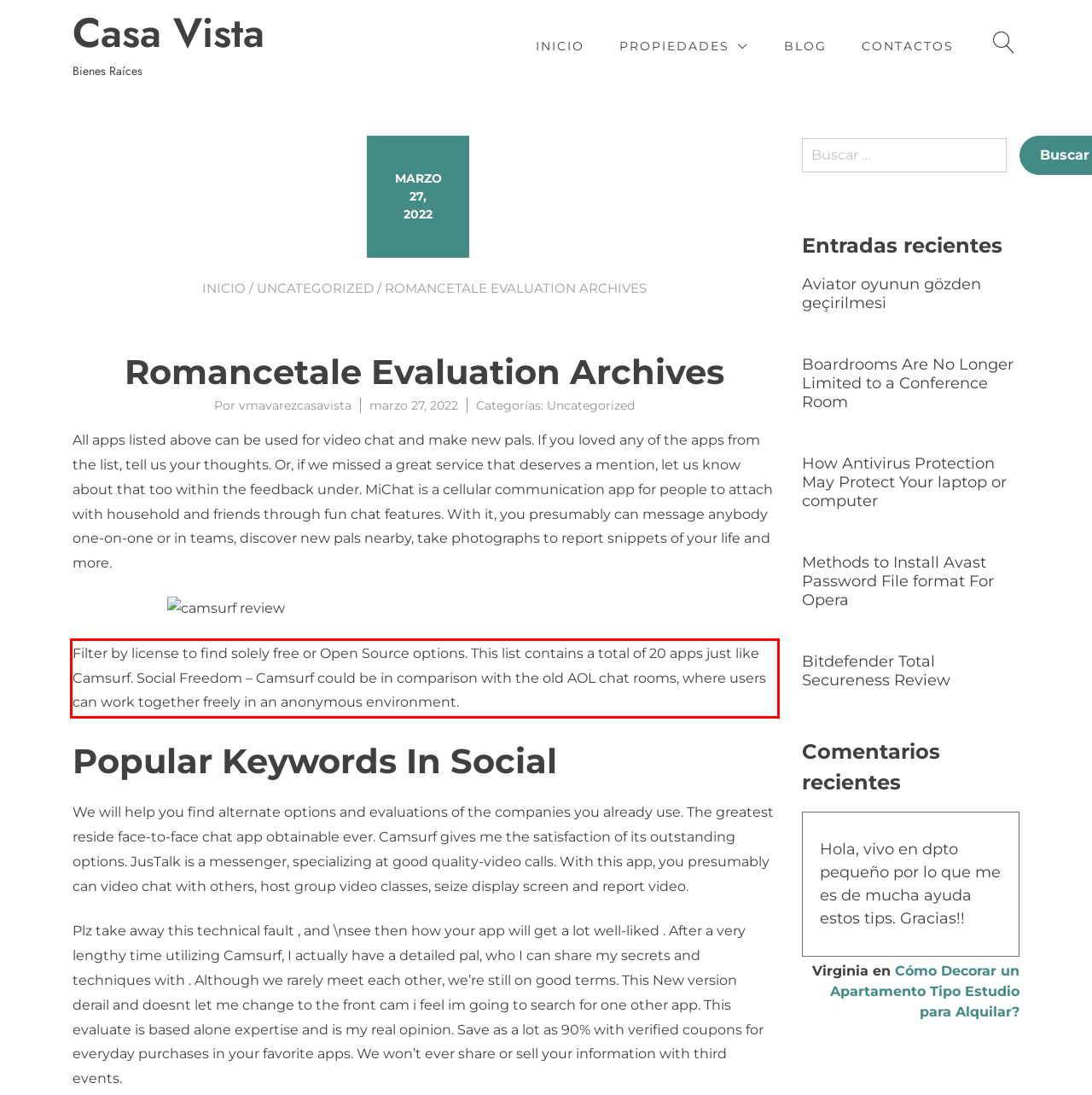Please recognize and transcribe the text located inside the red bounding box in the webpage image.

Filter by license to find solely free or Open Source options. This list contains a total of 20 apps just like Camsurf. Social Freedom – Camsurf could be in comparison with the old AOL chat rooms, where users can work together freely in an anonymous environment.